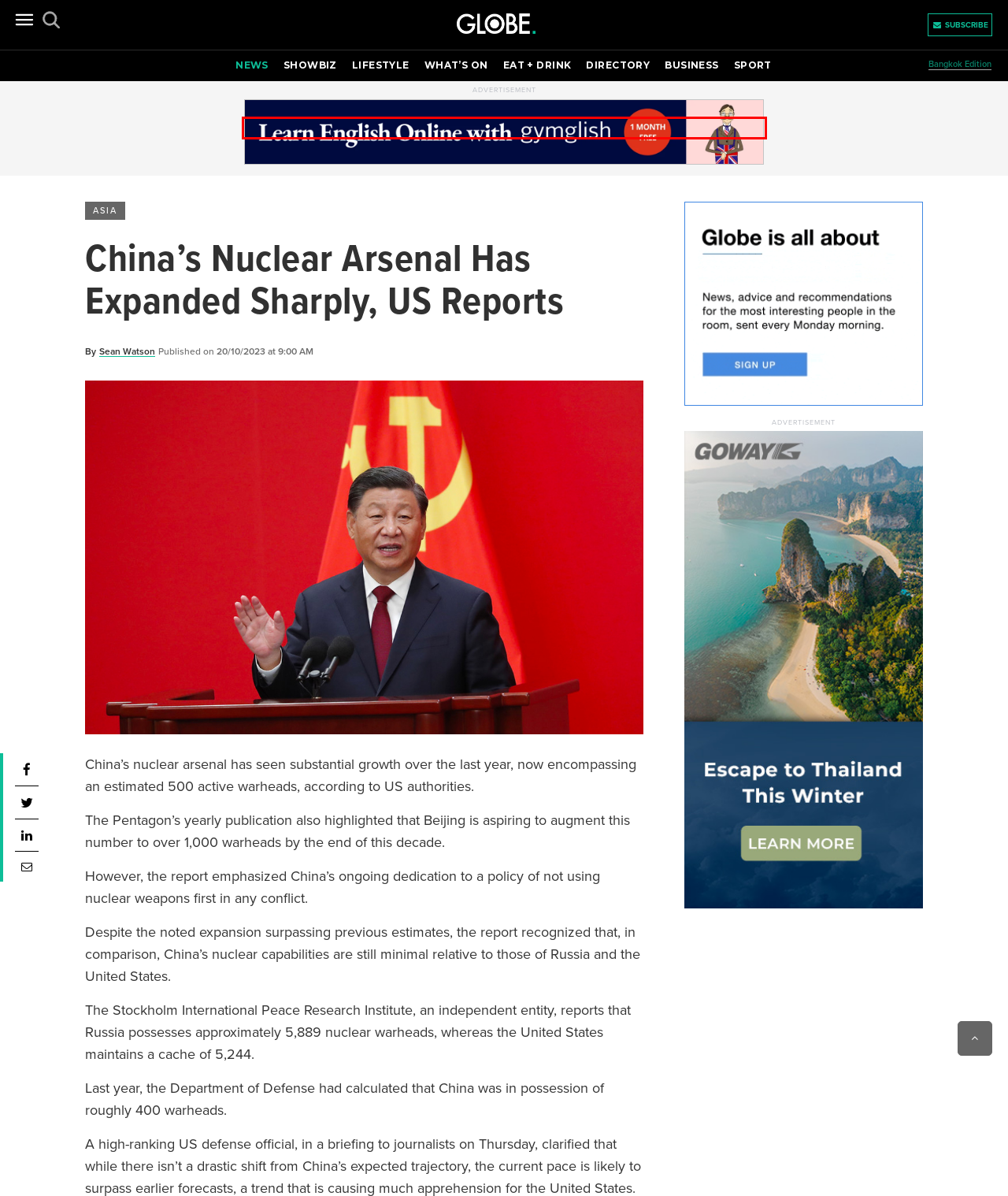You are provided a screenshot of a webpage featuring a red bounding box around a UI element. Choose the webpage description that most accurately represents the new webpage after clicking the element within the red bounding box. Here are the candidates:
A. Latest Concerts, Arts, Sports and Business Event News | Globe
B. Sport Archives | Globe | Bangkok’s News + Lifestyle
C. Easy Stories in English | Learn English the natural way
D. Globe News Bangkok | Thailand News | Bangkok News | Lifestyle News
E. Lifestyle Archives | Globe | Bangkok’s News + Lifestyle
F. Business Archives | Globe | Bangkok’s News + Lifestyle
G. Eat + Drink Archives | Globe | Bangkok’s News + Lifestyle
H. Latest Business, World, Technology and Thailand News | Globe

C